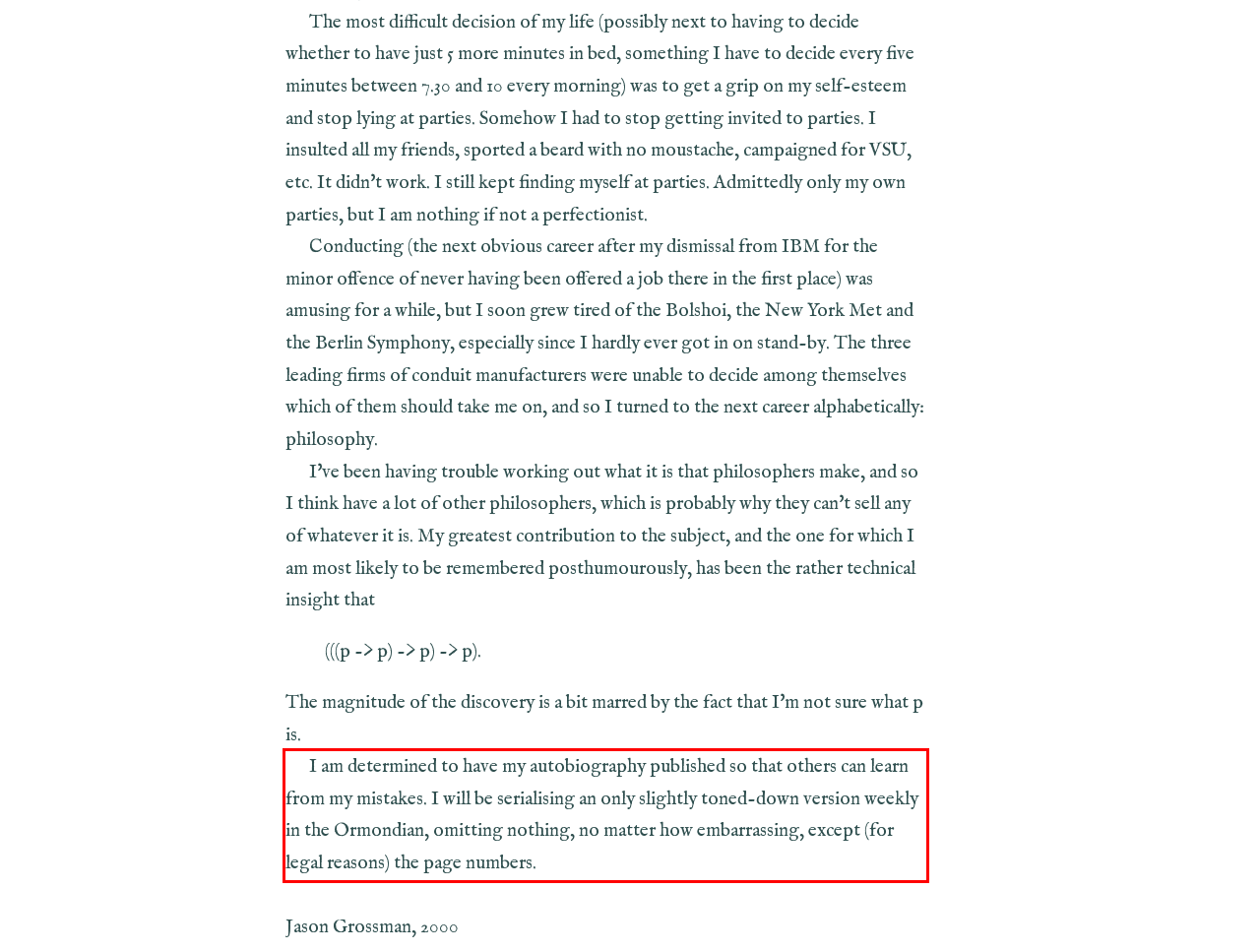Using the provided screenshot of a webpage, recognize the text inside the red rectangle bounding box by performing OCR.

I am determined to have my autobiography published so that others can learn from my mistakes. I will be serialising an only slightly toned-down version weekly in the Ormondian, omitting nothing, no matter how embarrassing, except (for legal reasons) the page numbers.